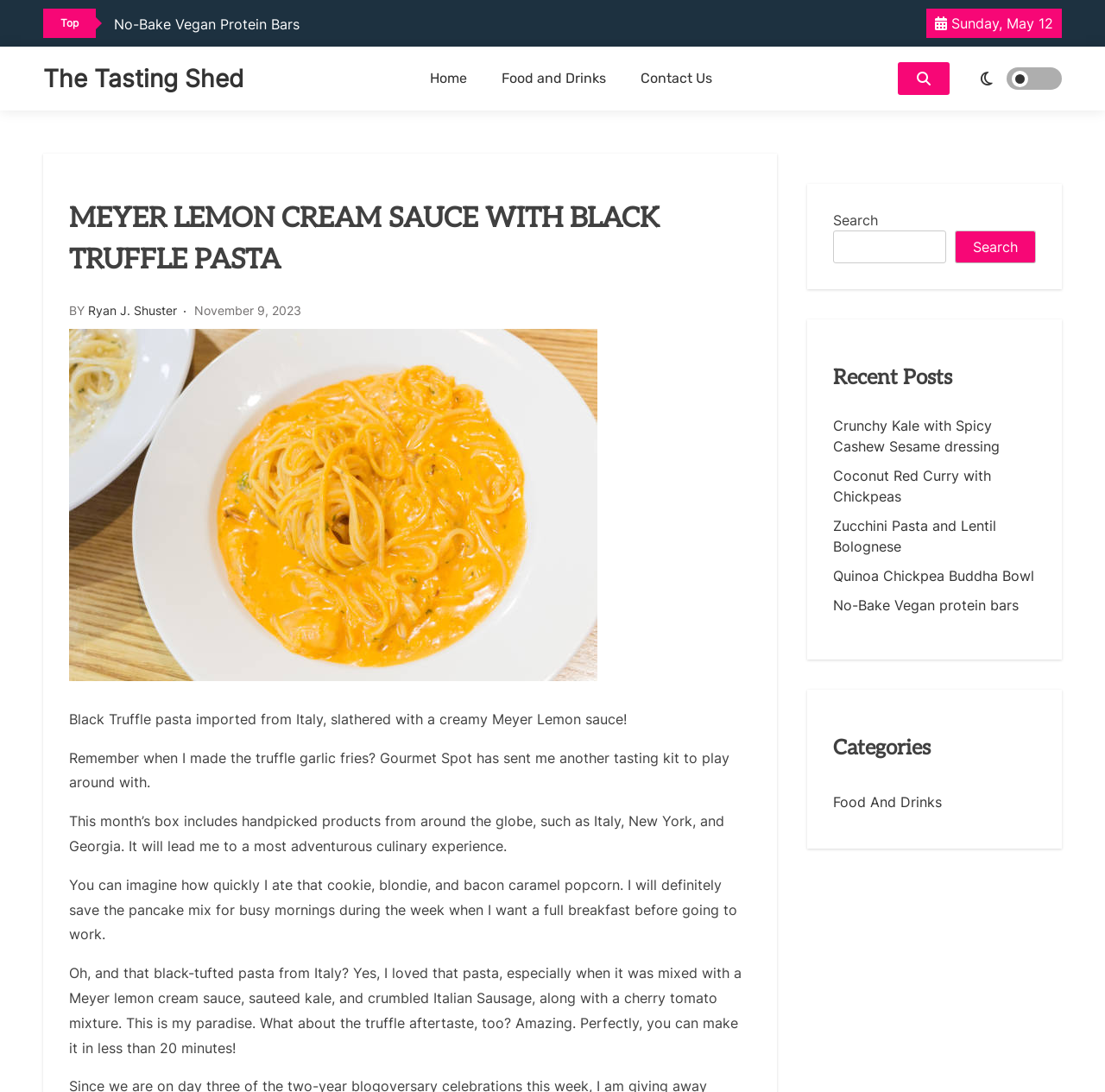Identify the bounding box of the UI component described as: "Quinoa Chickpea Buddha Bowl".

[0.754, 0.514, 0.938, 0.541]